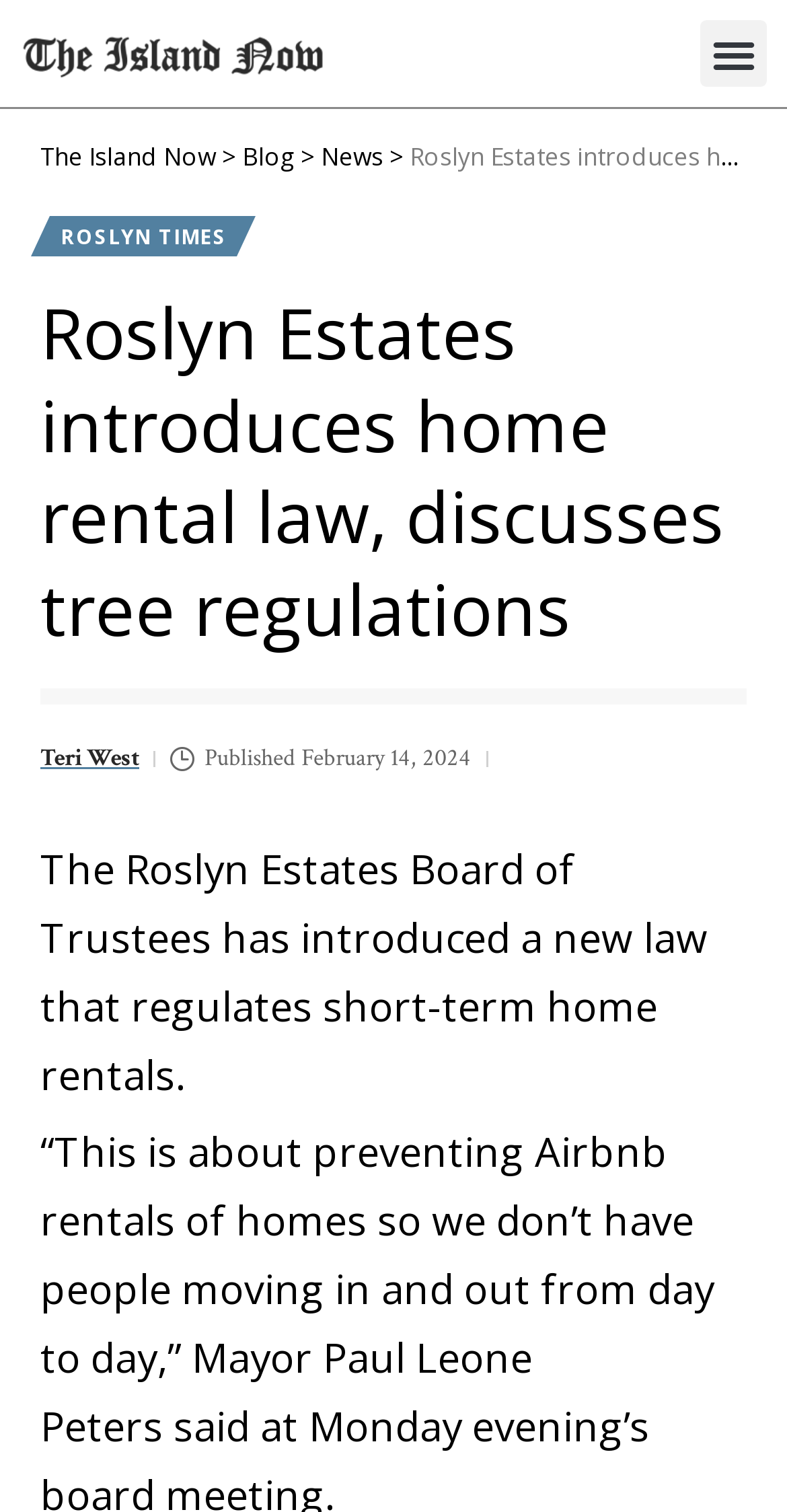Analyze and describe the webpage in a detailed narrative.

The webpage is about a news article from The Island Now, with a focus on Roslyn Estates introducing a new law regulating short-term home rentals. 

At the top left of the page, there is a link to the website's homepage. Next to it, there is a menu toggle button. 

Below the menu toggle button, there is a header section that spans almost the entire width of the page. Within this section, there are several links to different sections of the website, including The Island Now, Blog, News, and ROSLYN TIMES. 

Below the header section, there is a main heading that reads "Roslyn Estates introduces home rental law, discusses tree regulations". 

Underneath the main heading, there is a byline with the author's name, Teri West, and a timestamp indicating that the article was published on February 14, 2024. 

The main content of the article is a paragraph that summarizes the new law introduced by the Roslyn Estates Board of Trustees, which aims to prevent short-term home rentals through platforms like Airbnb.